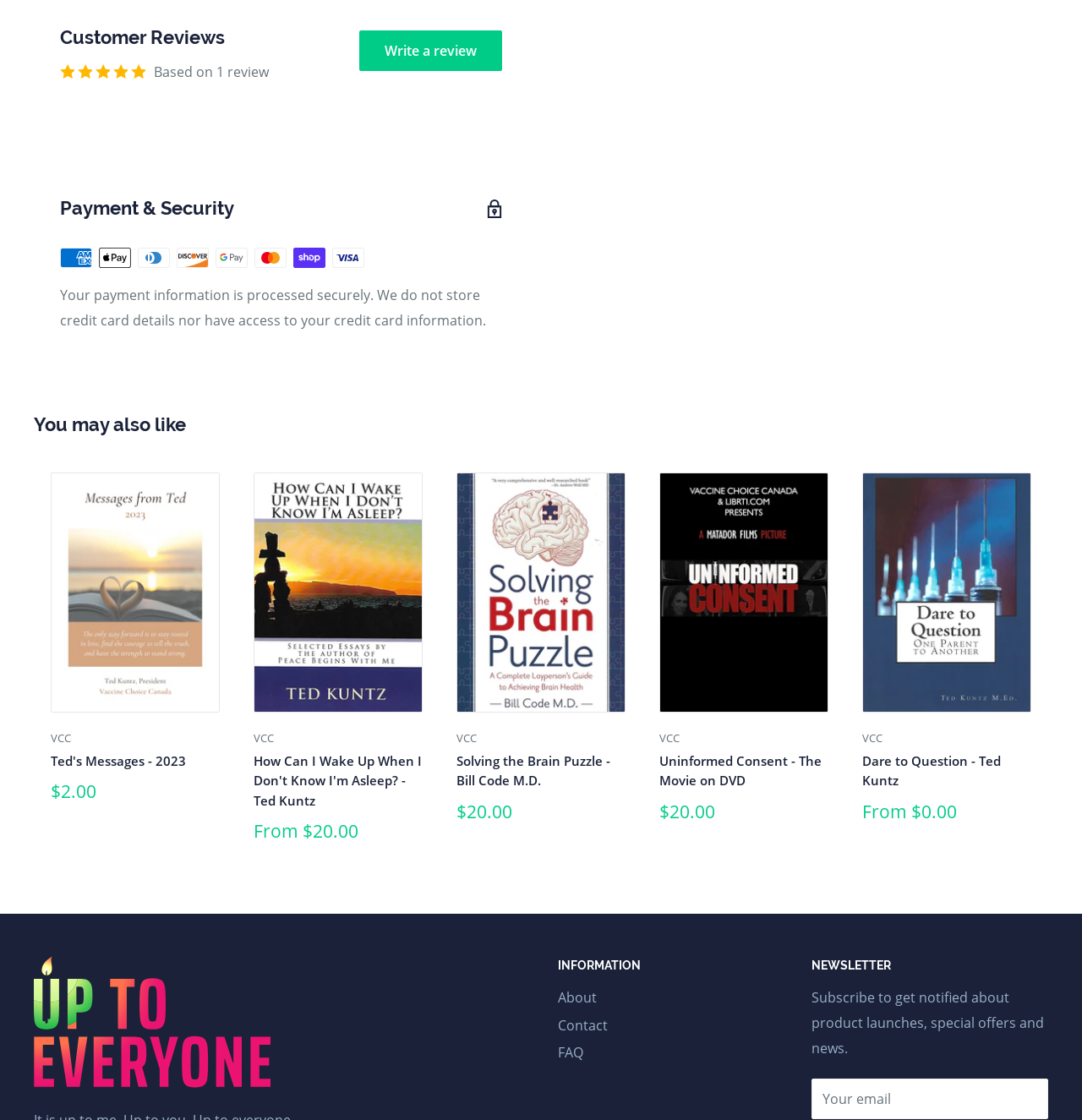Please specify the bounding box coordinates of the clickable region to carry out the following instruction: "Go to Home". The coordinates should be four float numbers between 0 and 1, in the format [left, top, right, bottom].

None